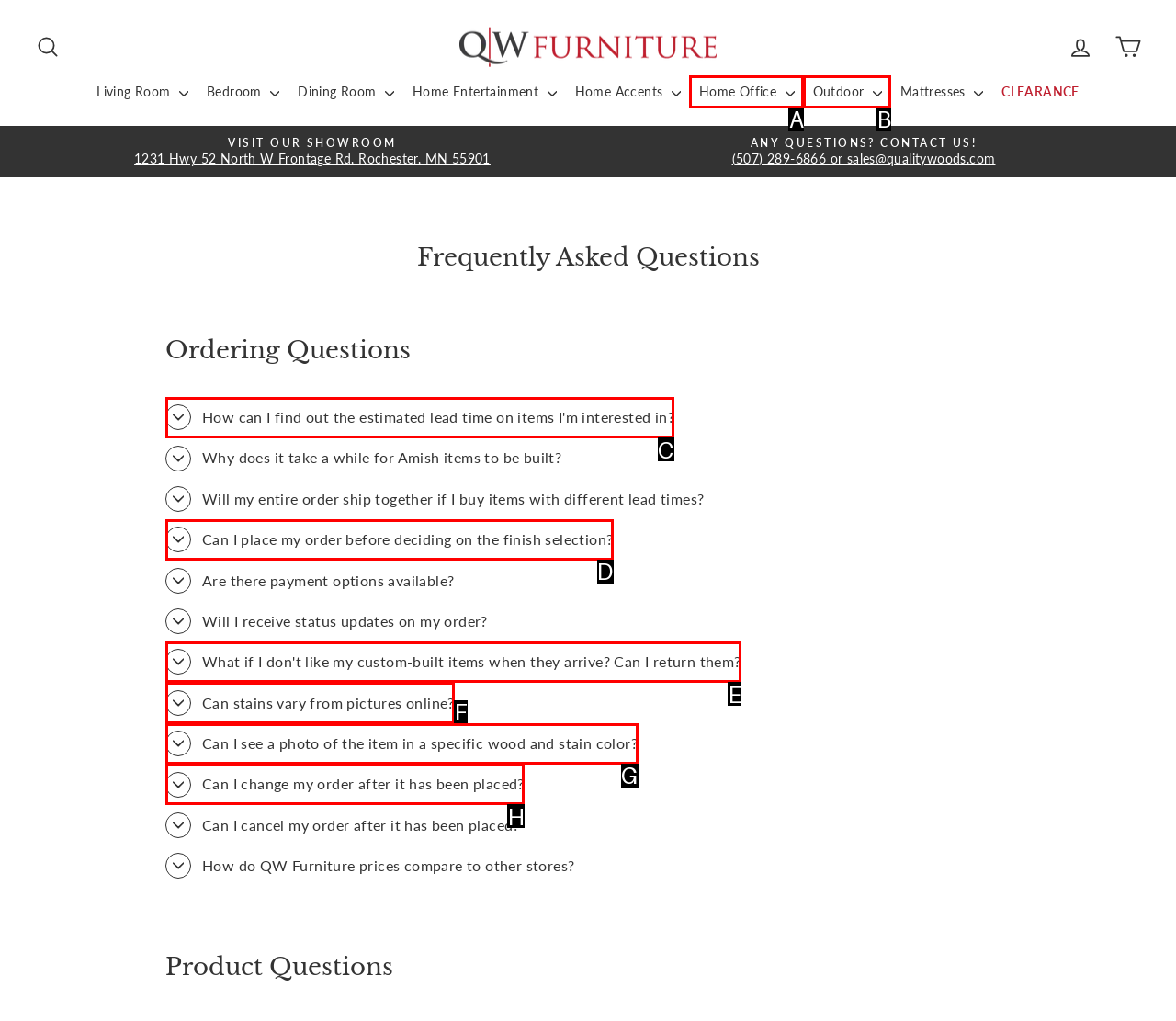Identify the correct UI element to click for the following task: Get answers to 'How can I find out the estimated lead time on items I'm interested in?' Choose the option's letter based on the given choices.

C